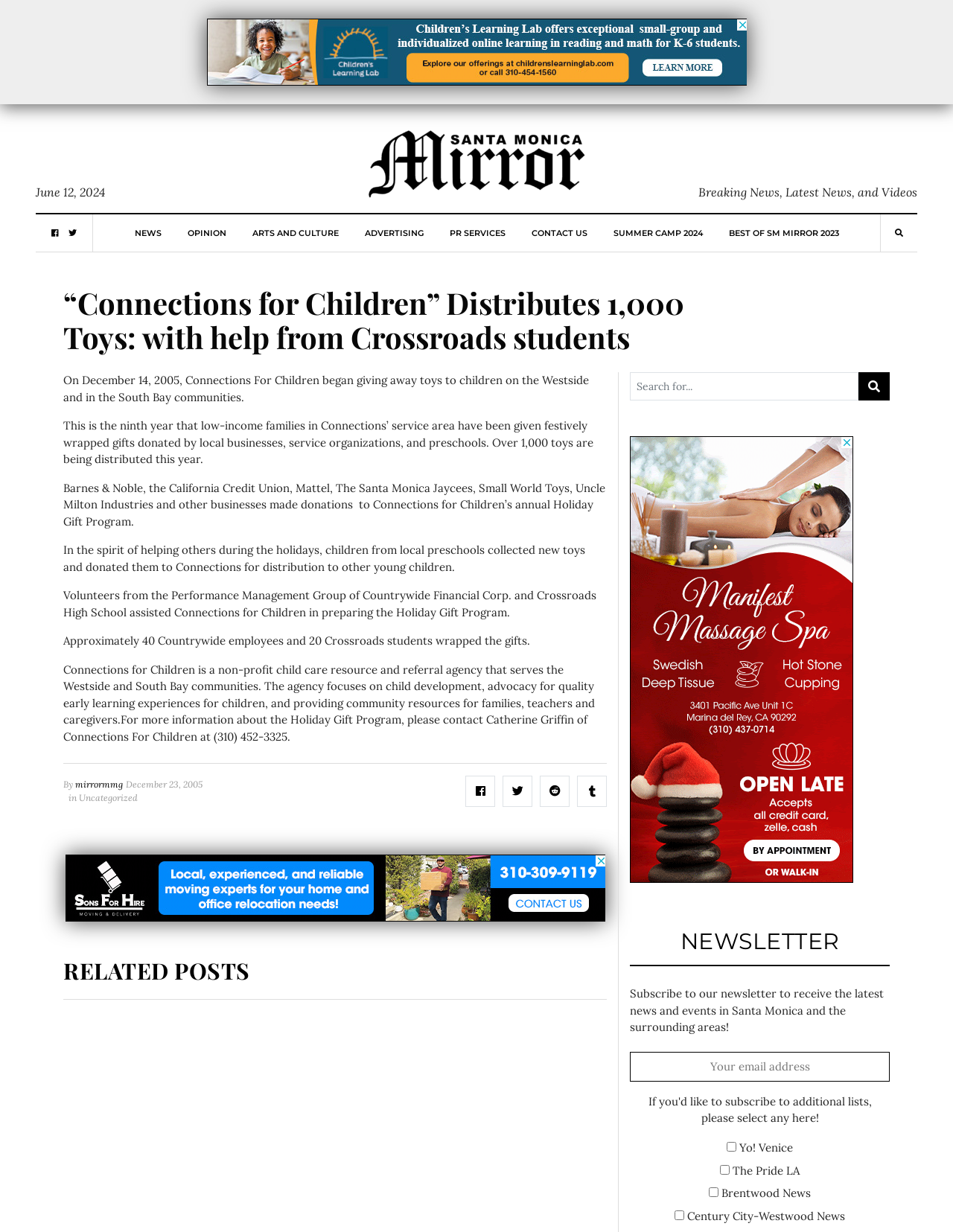Point out the bounding box coordinates of the section to click in order to follow this instruction: "Subscribe to the newsletter".

[0.661, 0.854, 0.934, 0.878]